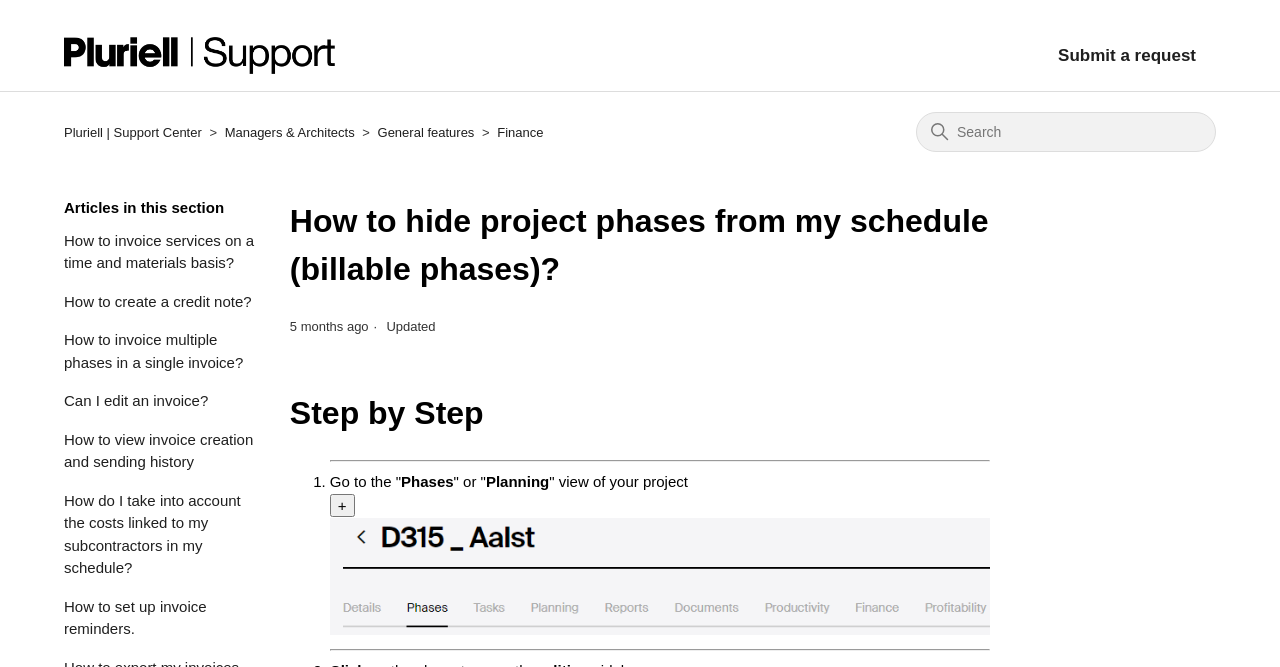Please specify the bounding box coordinates for the clickable region that will help you carry out the instruction: "Search for something".

[0.716, 0.168, 0.95, 0.228]